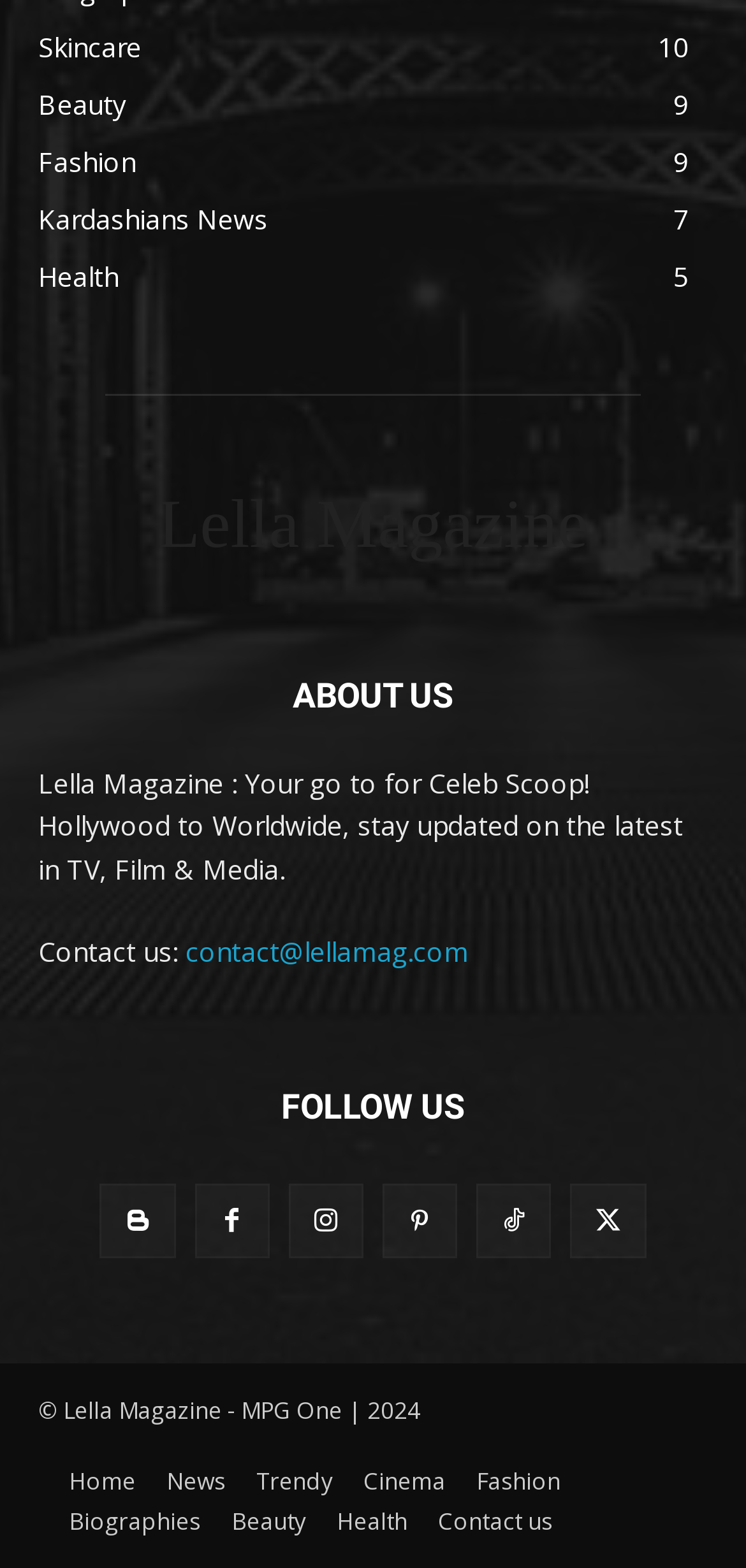Predict the bounding box of the UI element that fits this description: "Contact us".

[0.587, 0.957, 0.741, 0.983]